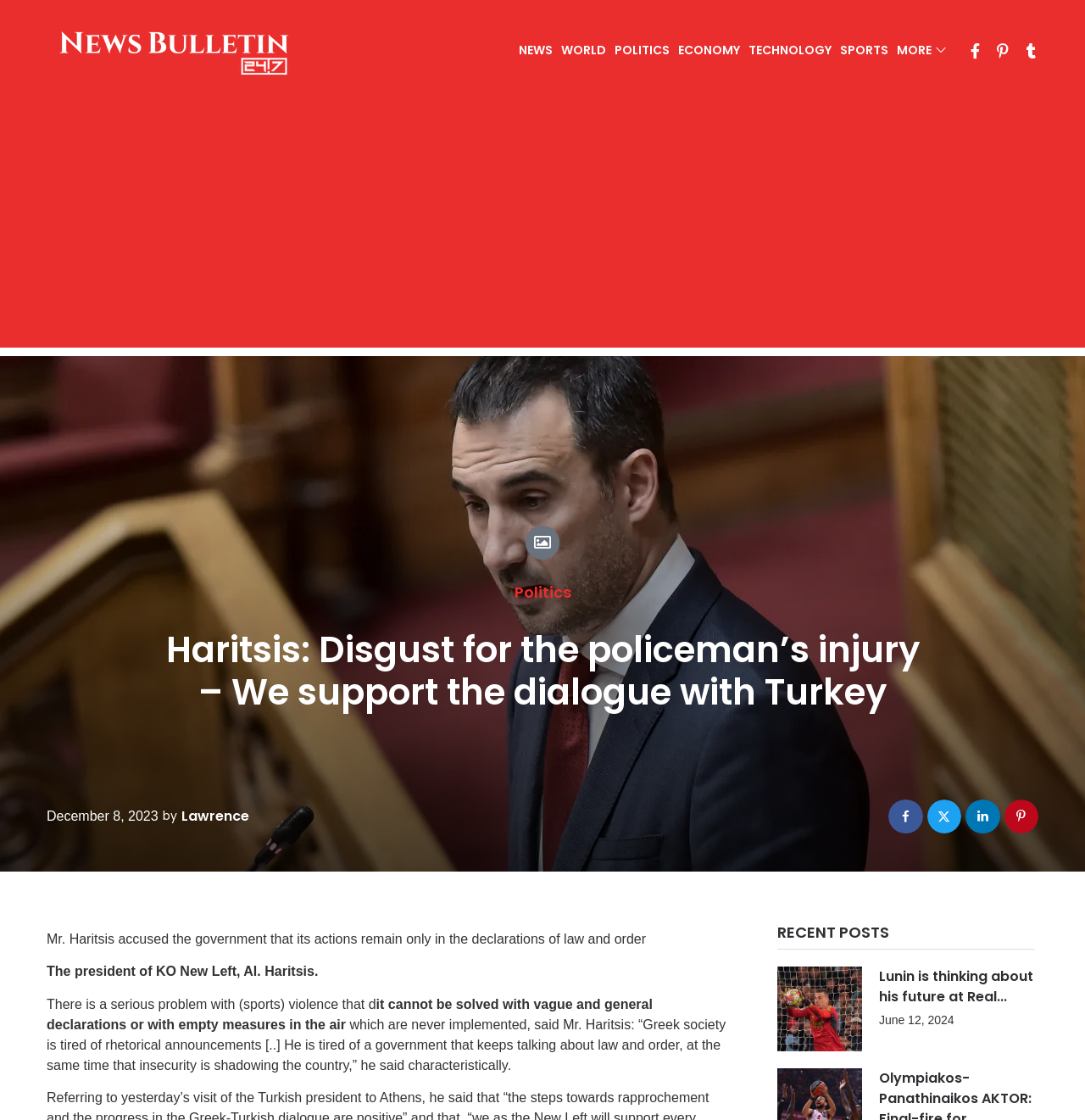Write a detailed summary of the webpage, including text, images, and layout.

The webpage appears to be a news article page, with a prominent heading "Haritsis: Disgust for the policeman's injury - We support the dialogue with Turkey" at the top center of the page. Below the heading, there is a date "December 8, 2023" and an author's name "Lawrence" on the left side.

The main content of the article is a series of paragraphs, starting with a quote from Mr. Haritsis, the president of KO New Left, criticizing the government's actions on law and order. The text continues to describe the problem of sports violence and the government's ineffective measures to address it.

On the top right side of the page, there are several links to different categories, including "NEWS", "WORLD", "POLITICS", "ECONOMY", "TECHNOLOGY", and "SPORTS", as well as a "MORE" link with an arrow icon. Below these links, there are social media icons for Facebook, Pinterest, and Tumblr.

On the right side of the page, there is a section titled "RECENT POSTS" with a link to an article about "Lunin is thinking about his future at Real Madrid" and a heading with the same title. The article's date, "June 12, 2024", is also displayed.

At the top of the page, there is a logo or image with the text "News Bulletin 247" on the left side, which is also a link. An advertisement iframe is placed on the left side of the page, below the logo.